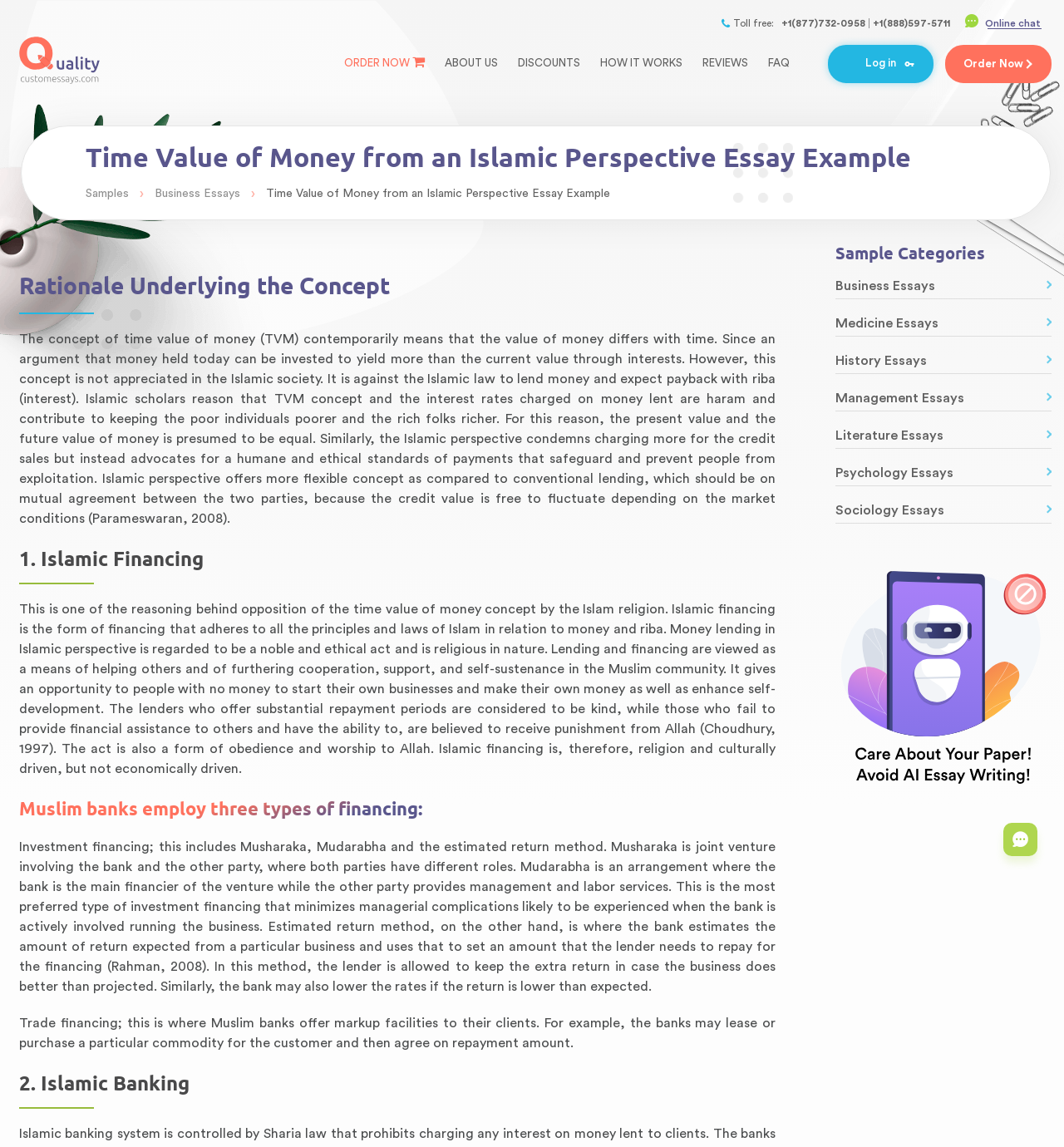What is the concept that Islamic society does not appreciate?
Respond to the question with a single word or phrase according to the image.

Time value of money